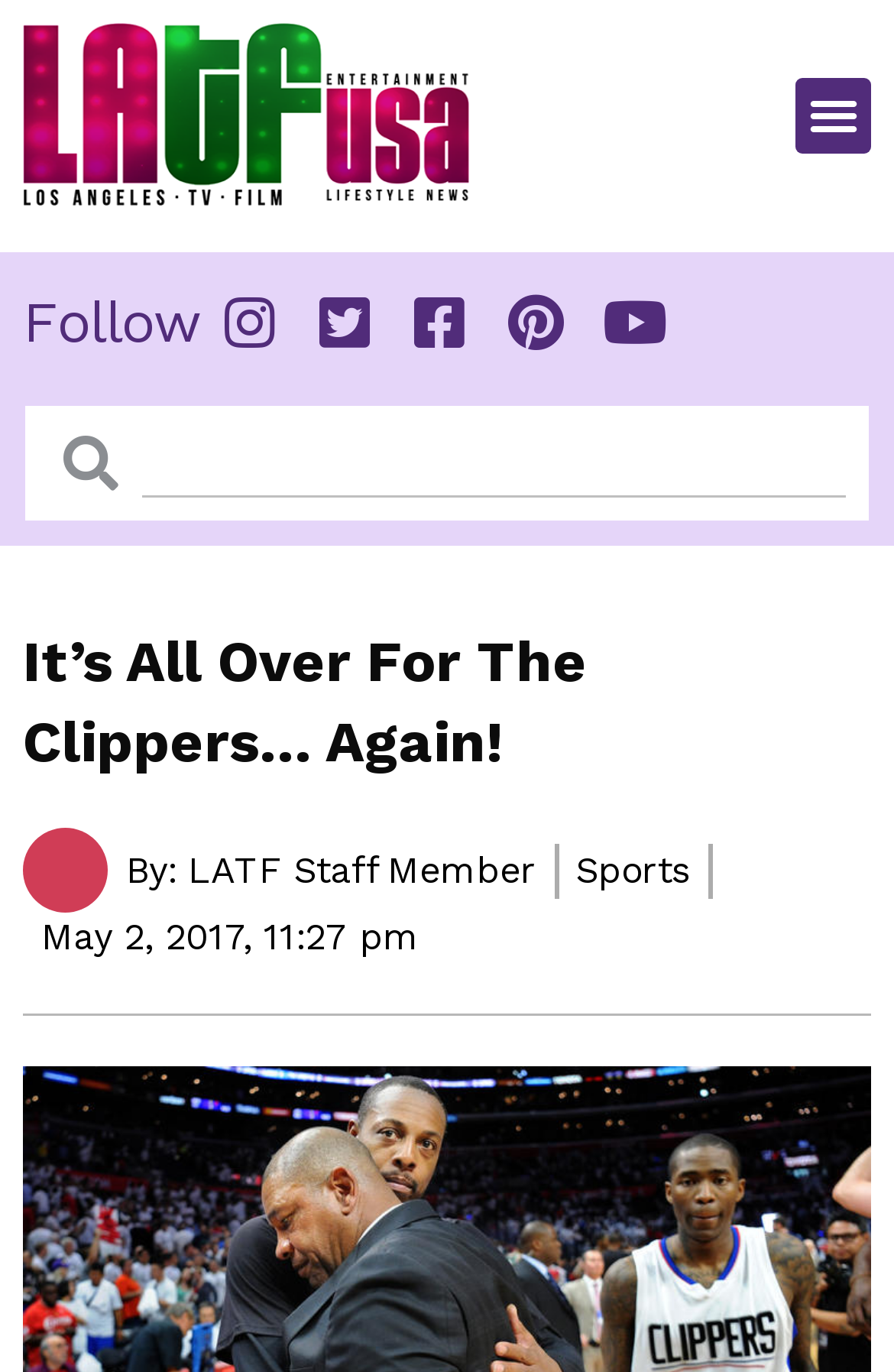Identify the bounding box of the HTML element described here: "Menu". Provide the coordinates as four float numbers between 0 and 1: [left, top, right, bottom].

[0.89, 0.056, 0.974, 0.111]